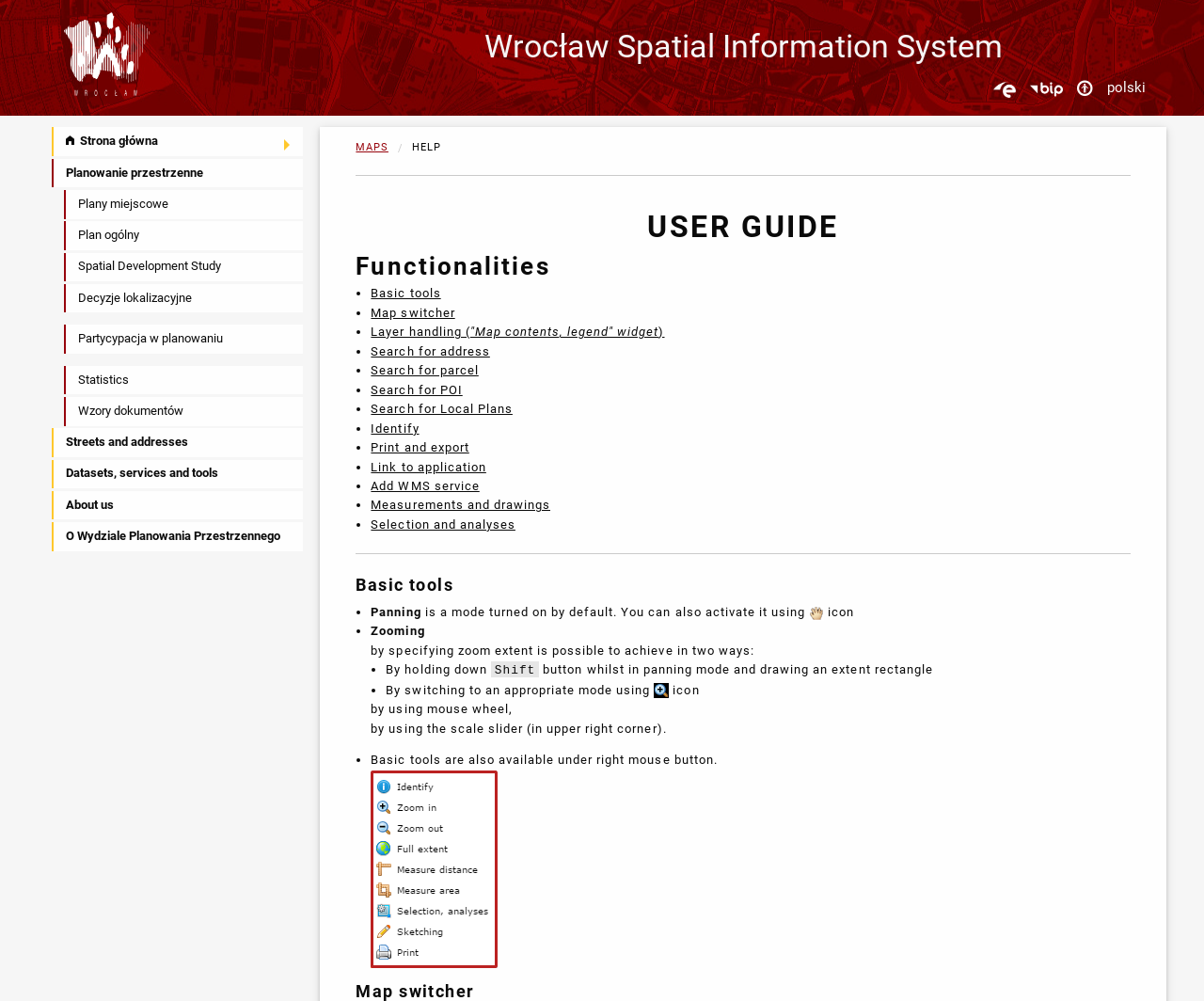What is the principal heading displayed on the webpage?

Wrocław Spatial Information System